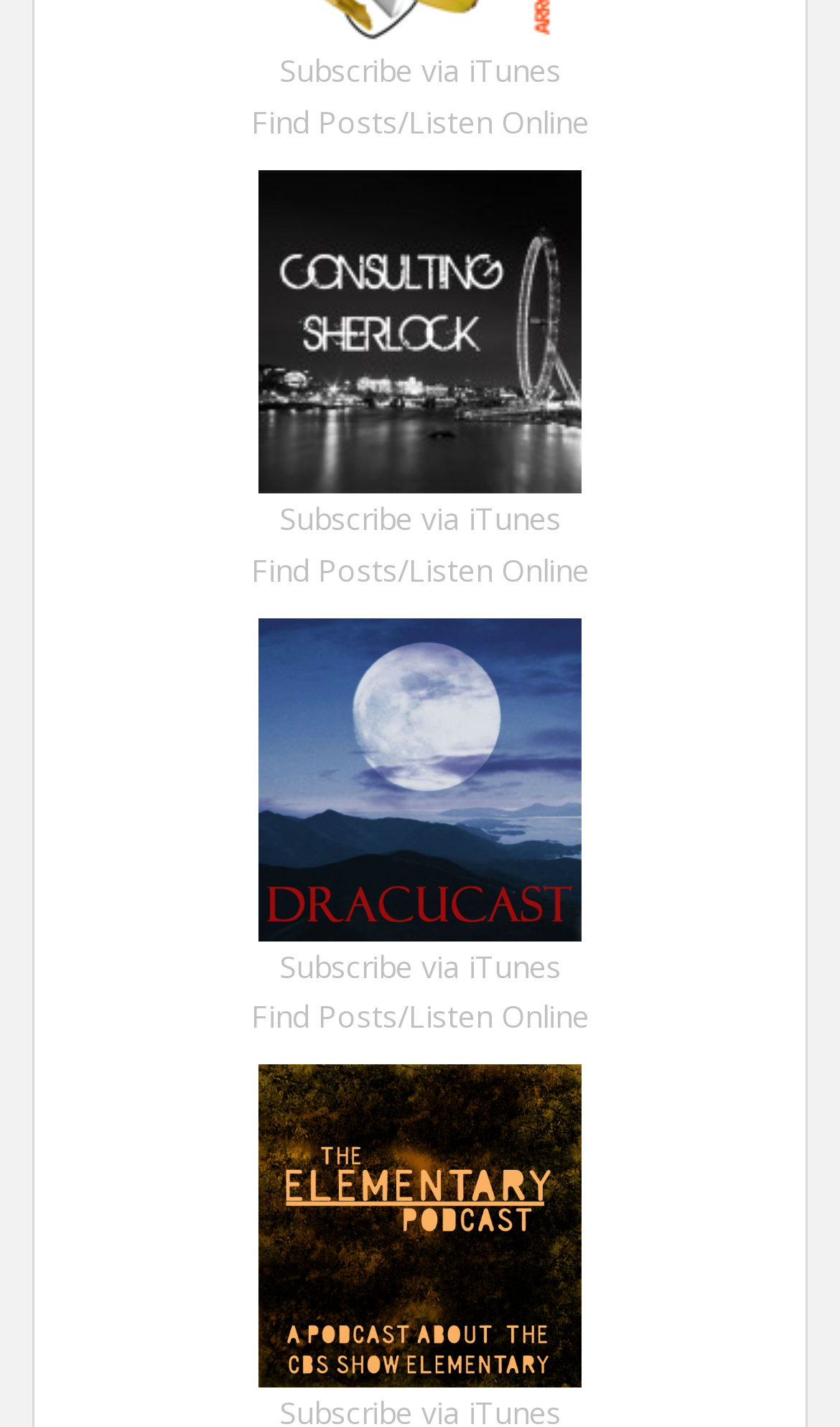Respond to the following question using a concise word or phrase: 
What is the common text among some links?

Subscribe via iTunes